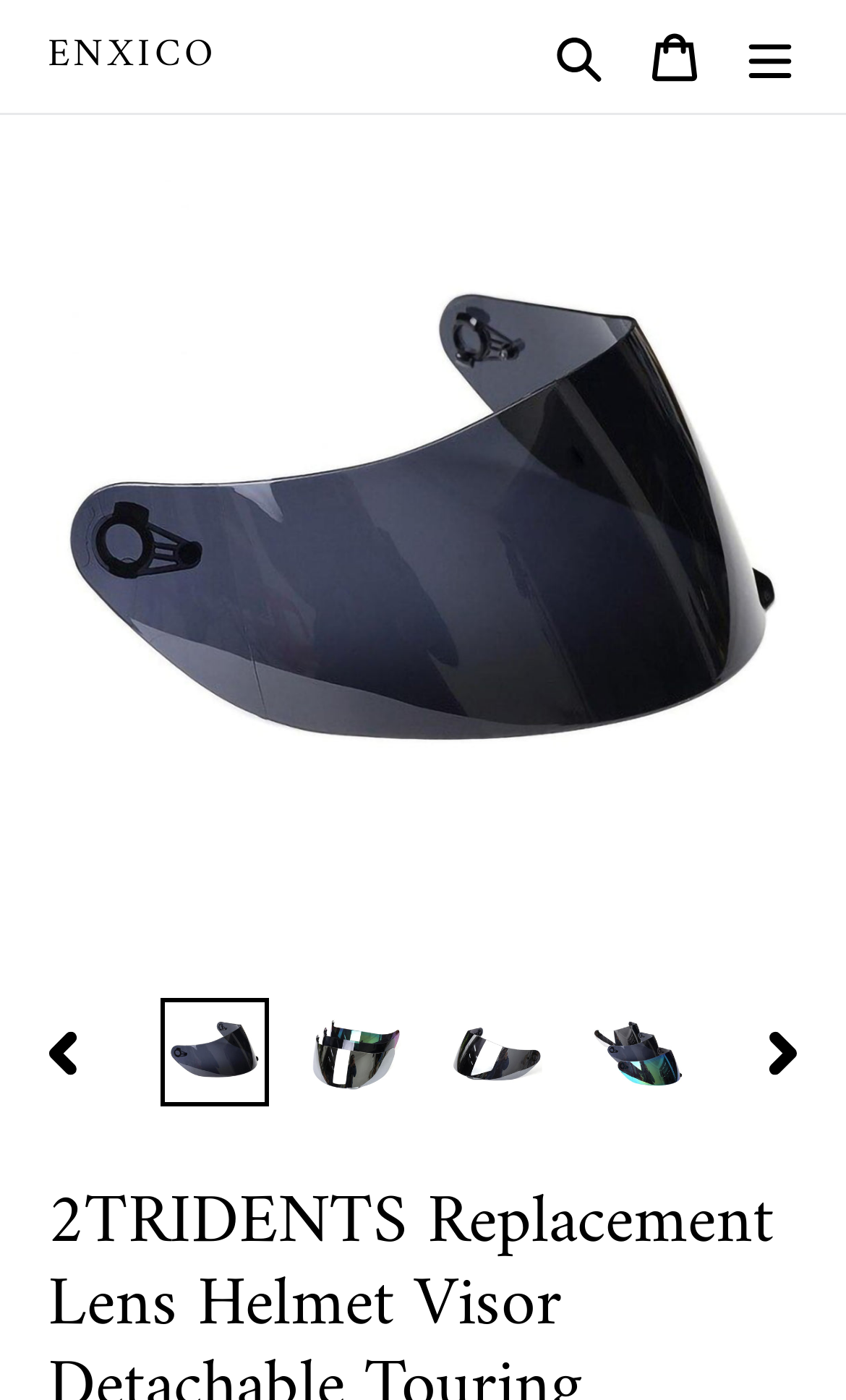Provide the bounding box coordinates of the area you need to click to execute the following instruction: "View cart".

[0.741, 0.005, 0.854, 0.075]